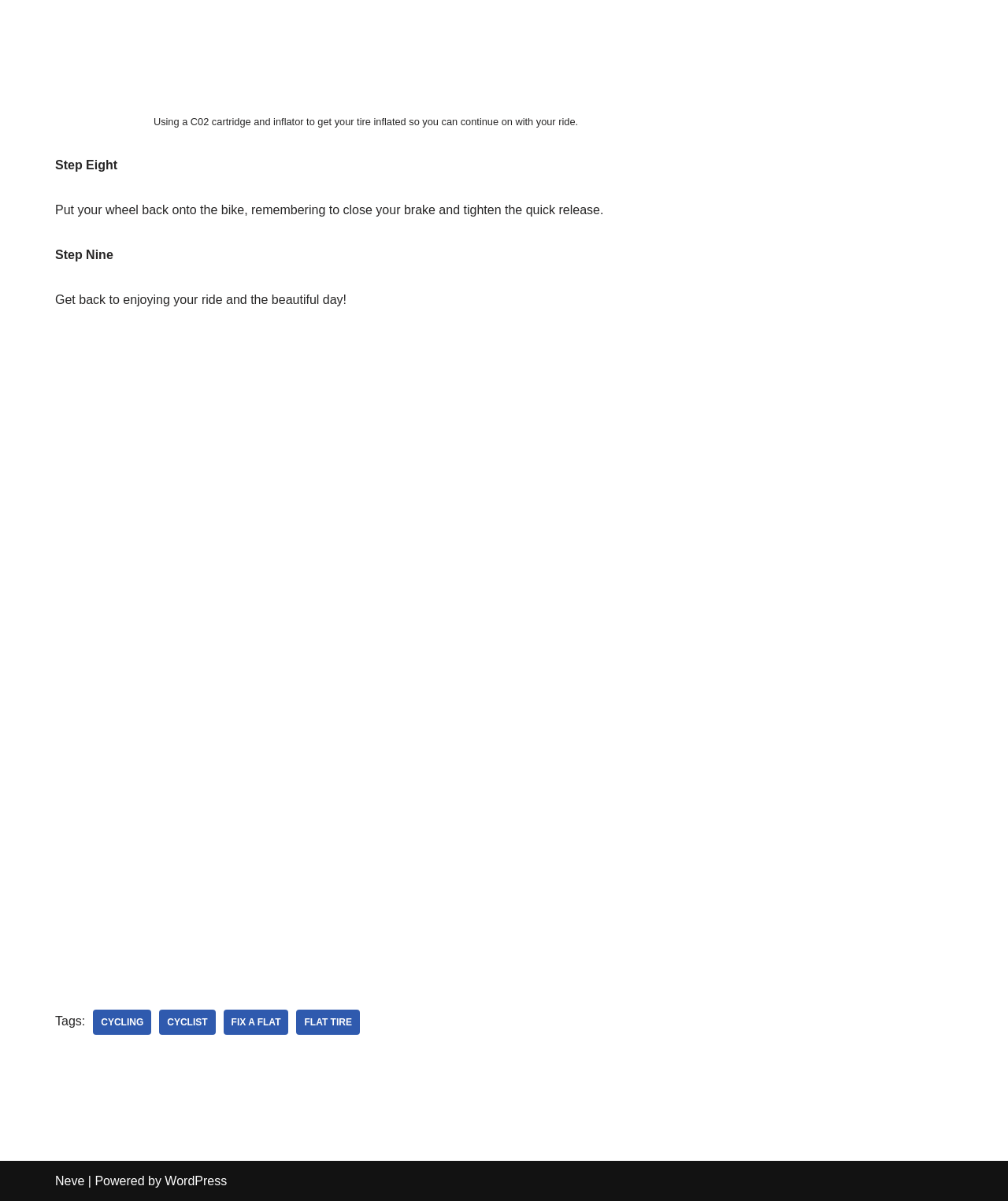What is the last step in the instructions?
Please provide a single word or phrase as your answer based on the screenshot.

Step Nine